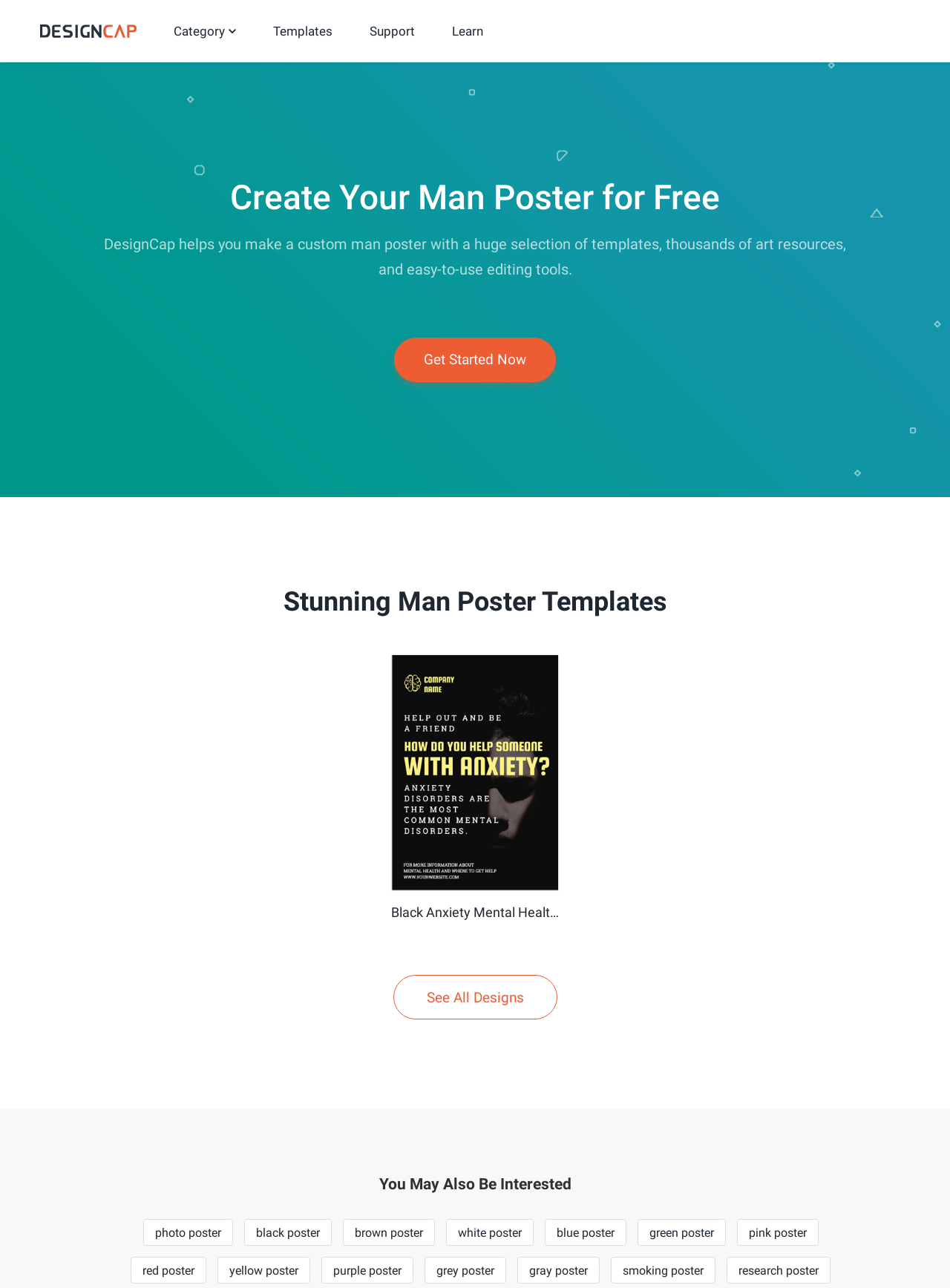Provide the bounding box coordinates of the HTML element this sentence describes: "Templates". The bounding box coordinates consist of four float numbers between 0 and 1, i.e., [left, top, right, bottom].

[0.288, 0.0, 0.35, 0.048]